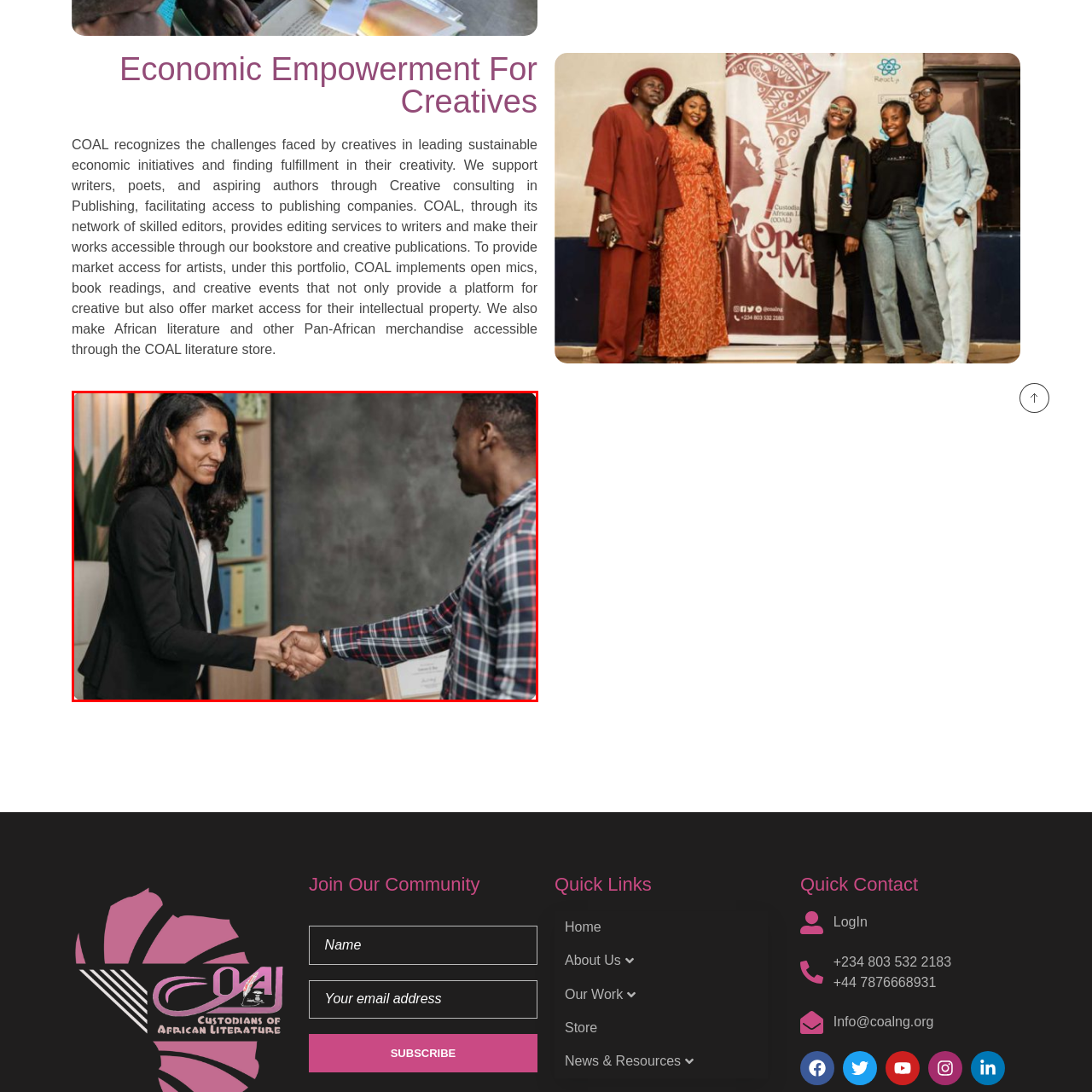Offer an in-depth description of the image encased within the red bounding lines.

In this engaging scene, a professional handshake takes place between two individuals in a contemporary office setting, symbolizing collaboration and mutual support. The woman, dressed in a sleek black blazer over a white shirt, exudes confidence as she smiles warmly at her counterpart. Her long, dark hair accentuates her professional demeanor. Standing across from her, a man in a plaid shirt exhibits an open and friendly expression, reinforcing a sense of partnership. Behind them, shelves lined with colorful folders suggest an organized environment focused on creativity and productivity. This interaction embodies the spirit of economic empowerment and creative transformation, reflecting the values upheld by initiatives aimed at supporting artists and creatives in their professional journeys.